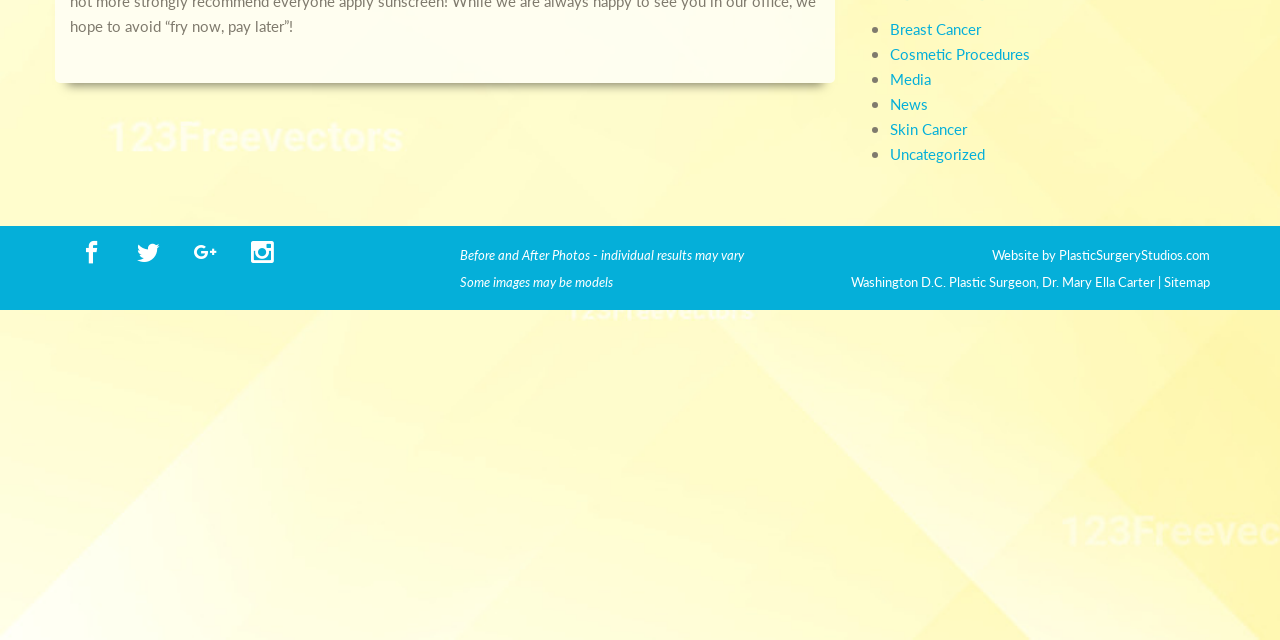From the webpage screenshot, identify the region described by PRIVACY POLICY. Provide the bounding box coordinates as (top-left x, top-left y, bottom-right x, bottom-right y), with each value being a floating point number between 0 and 1.

None